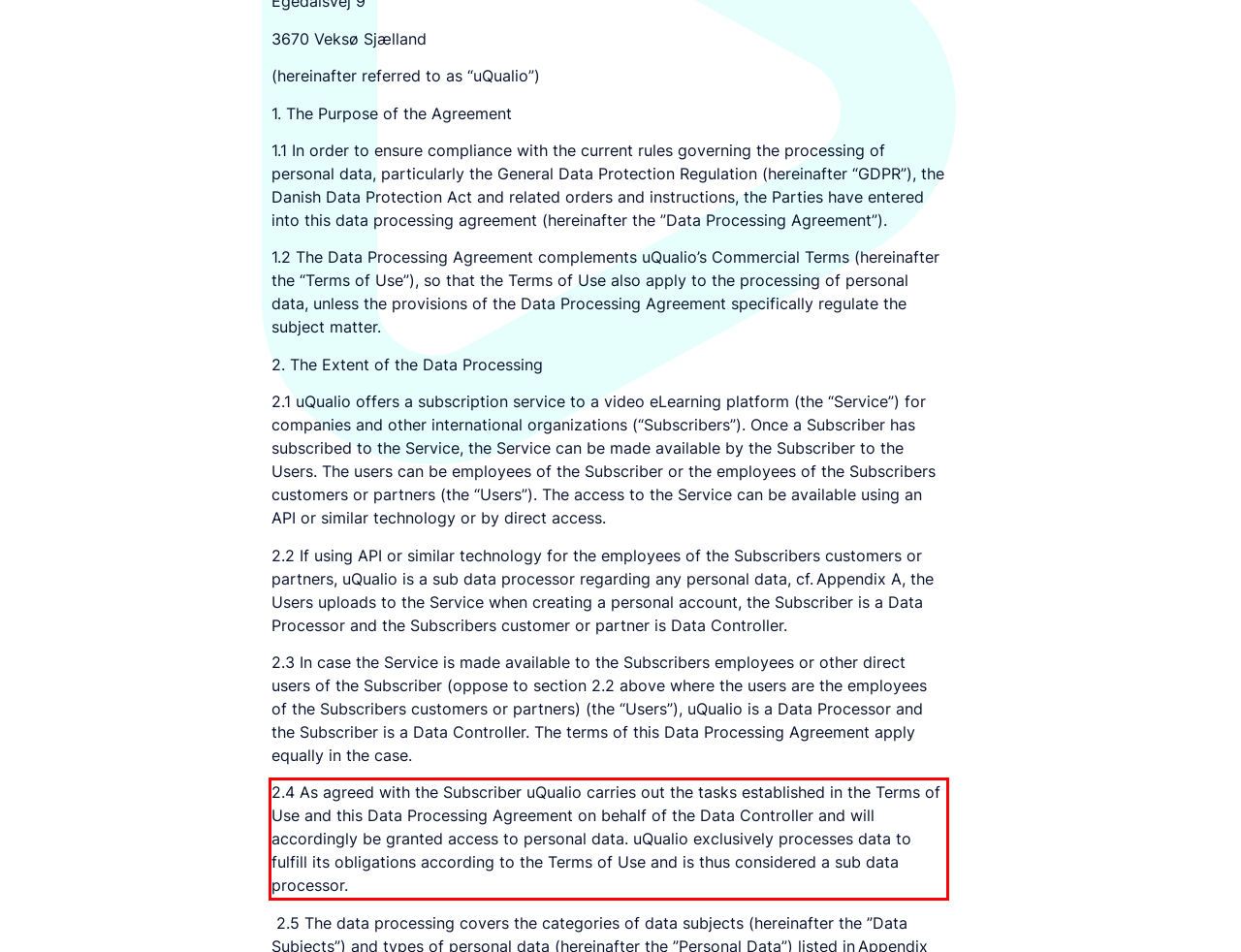Please identify and extract the text from the UI element that is surrounded by a red bounding box in the provided webpage screenshot.

2.4 As agreed with the Subscriber uQualio carries out the tasks established in the Terms of Use and this Data Processing Agreement on behalf of the Data Controller and will accordingly be granted access to personal data. uQualio exclusively processes data to fulfill its obligations according to the Terms of Use and is thus considered a sub data processor.